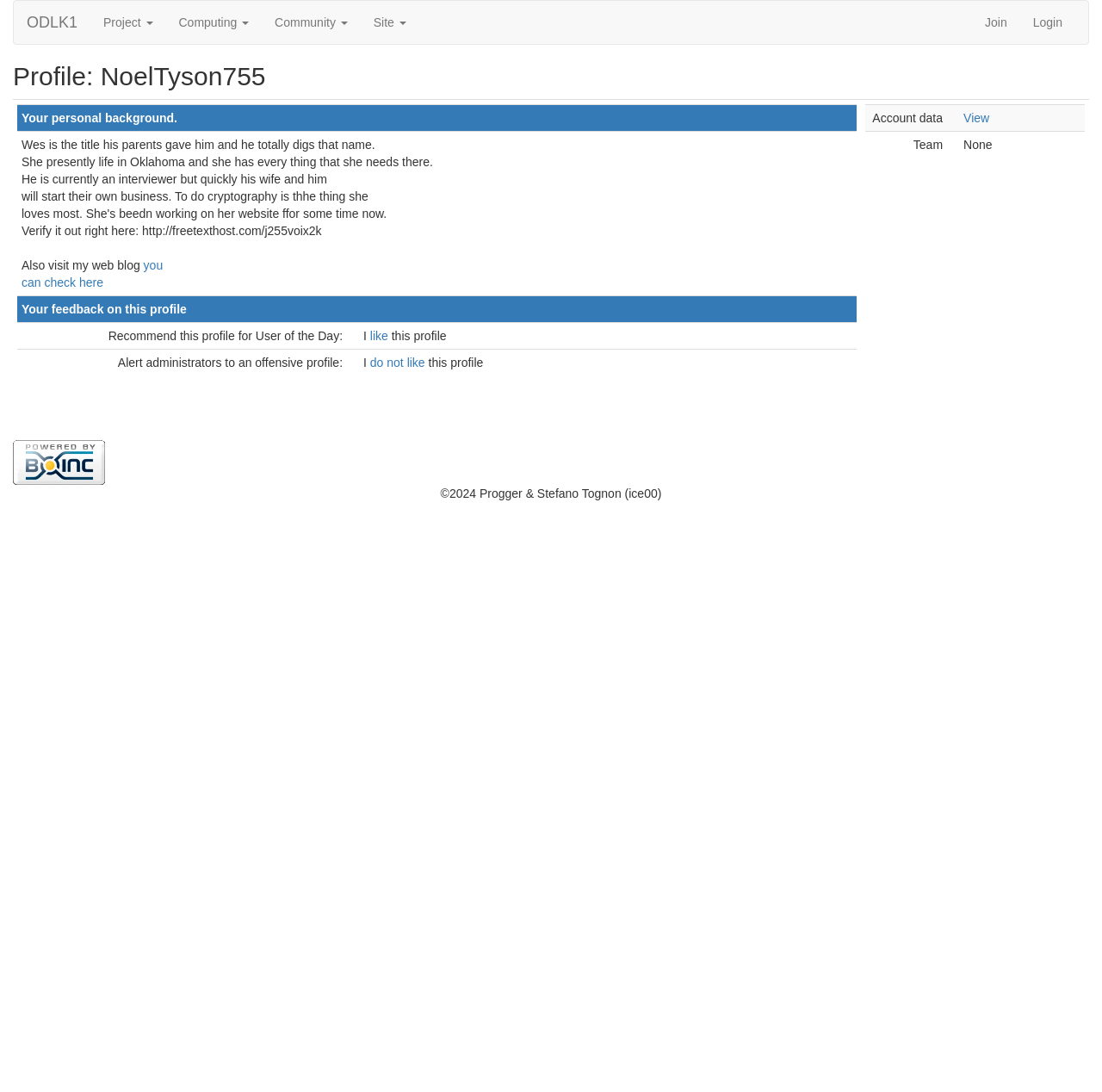Identify the bounding box coordinates of the element that should be clicked to fulfill this task: "Join the community". The coordinates should be provided as four float numbers between 0 and 1, i.e., [left, top, right, bottom].

[0.882, 0.001, 0.926, 0.04]